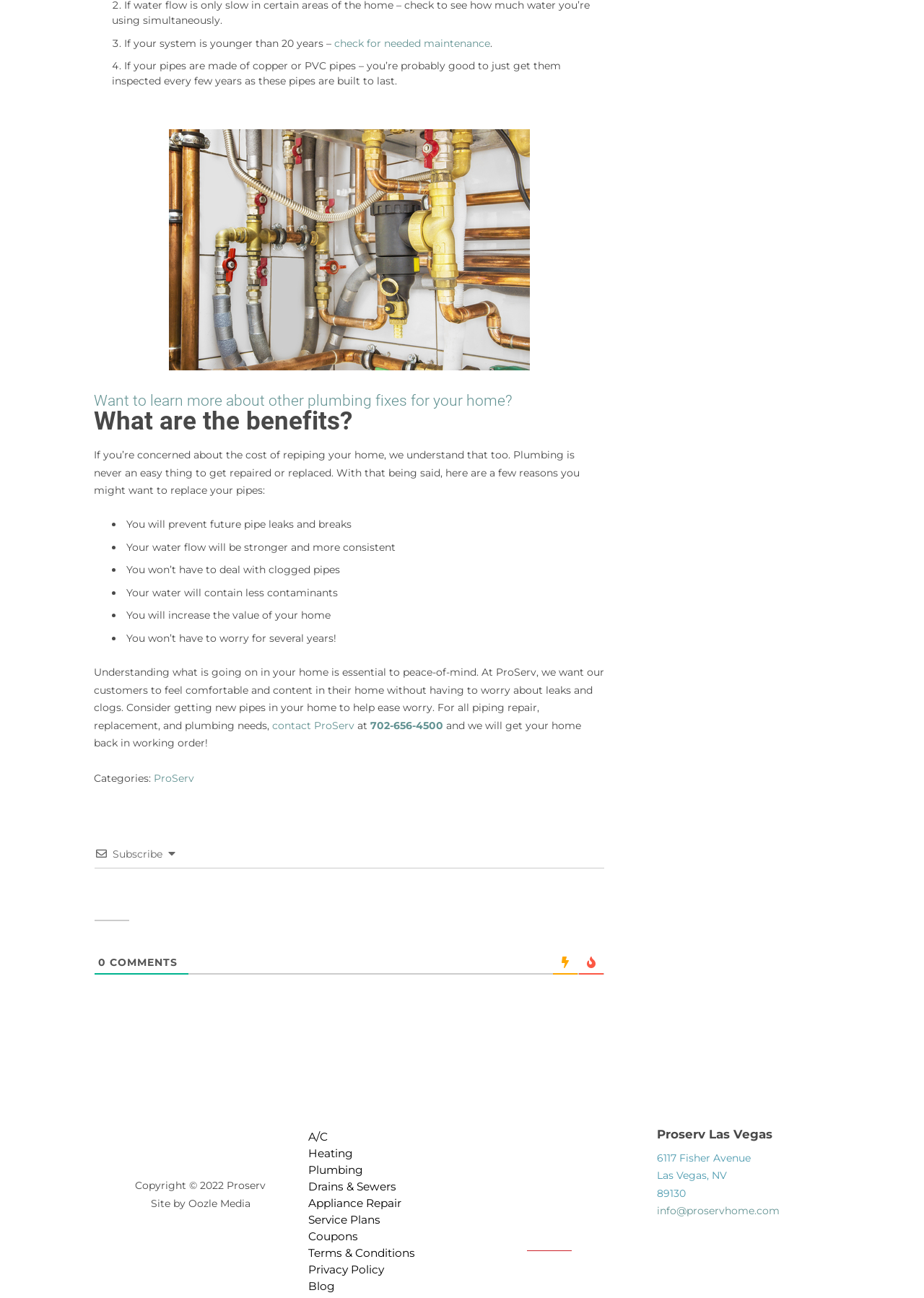What is the name of the company mentioned on this webpage?
Look at the image and respond with a single word or a short phrase.

ProServ